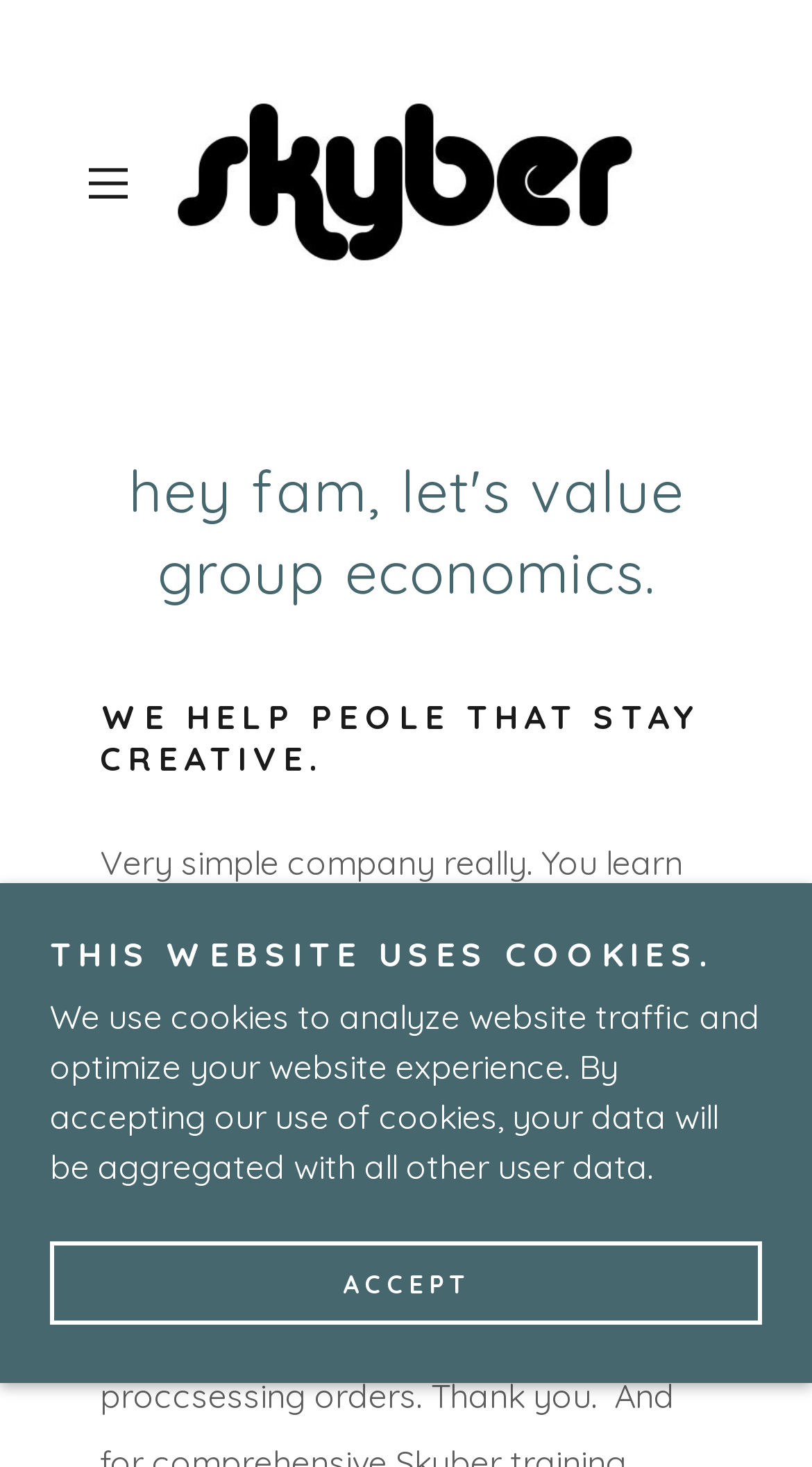Provide a thorough summary of the webpage.

The webpage is titled "Reinventing the Happy Work Environment" and has a subtitle "Nothing Like Humans with Class:)" followed by "Skyber Believes We Can Be Better!". 

At the top of the page, there is a main section that spans the entire width. Within this section, there is a hamburger site navigation icon button located at the top left corner, accompanied by a small image. 

To the right of the navigation icon, there is a link with an image that displays the title "Reinventing the Happy Work Environment". 

Below the main section, there are three headings. The first heading, "hey fam, let's value group economics.", is positioned near the top center of the page. The second heading, "WE HELP PEOPLE THAT STAY CREATIVE.", is located below the first heading, still near the center of the page. The third heading, "THIS WEBSITE USES COOKIES.", is positioned near the bottom left corner of the page.

Below the third heading, there is a paragraph of static text that explains the use of cookies on the website. This text is followed by an "ACCEPT" link at the bottom left corner of the page.